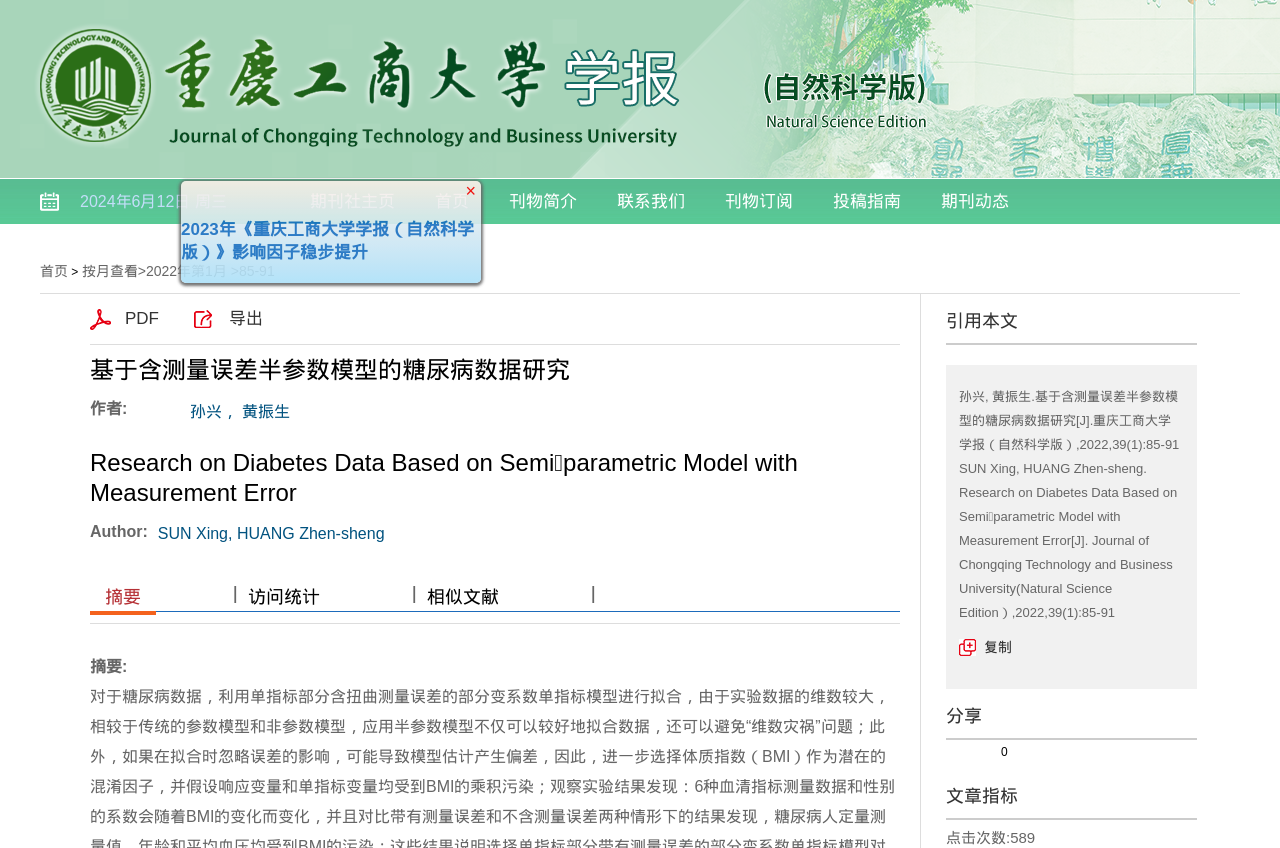Can you find the bounding box coordinates of the area I should click to execute the following instruction: "go to journal homepage"?

[0.227, 0.211, 0.324, 0.264]